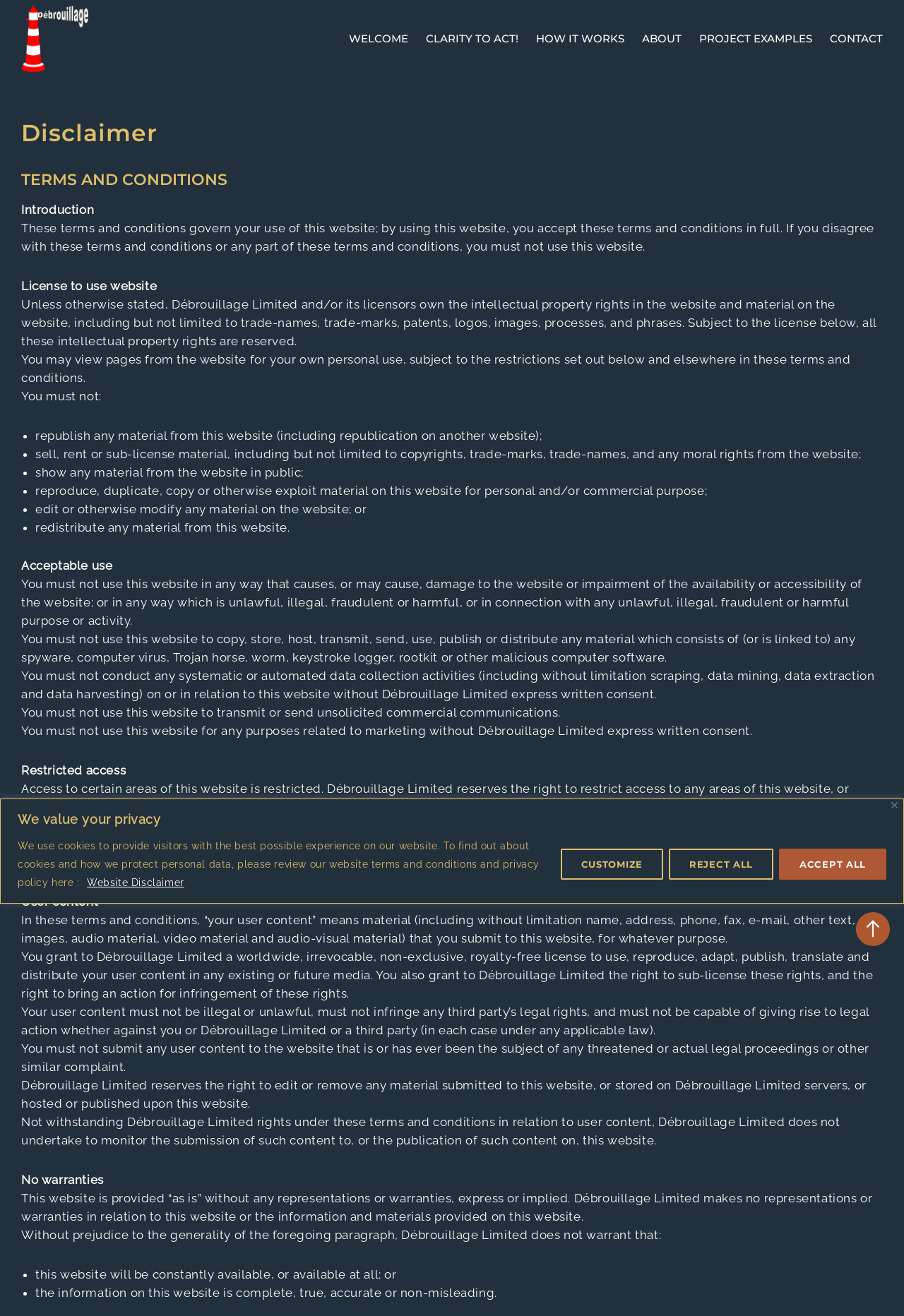What license does Débrouillage Limited grant to users?
Answer the question with as much detail as possible.

I found the answer by reading the terms and conditions section of the webpage, specifically the section on user content, which states that users grant Débrouillage Limited a worldwide, irrevocable, non-exclusive, royalty-free license to use, reproduce, adapt, publish, translate, and distribute their user content.